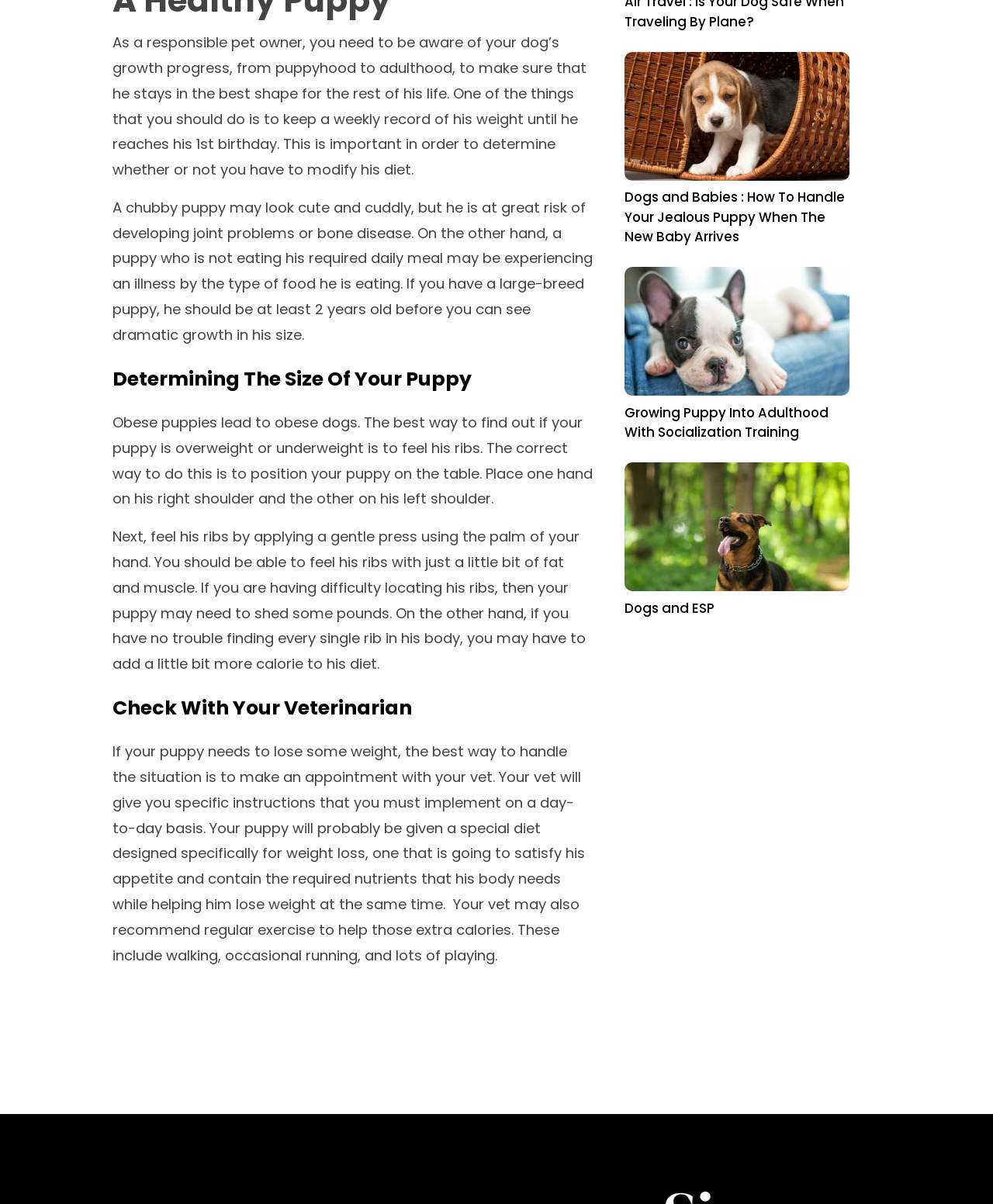Using the element description Dogs and ESP, predict the bounding box coordinates for the UI element. Provide the coordinates in (top-left x, top-left y, bottom-right x, bottom-right y) format with values ranging from 0 to 1.

[0.629, 0.381, 0.855, 0.514]